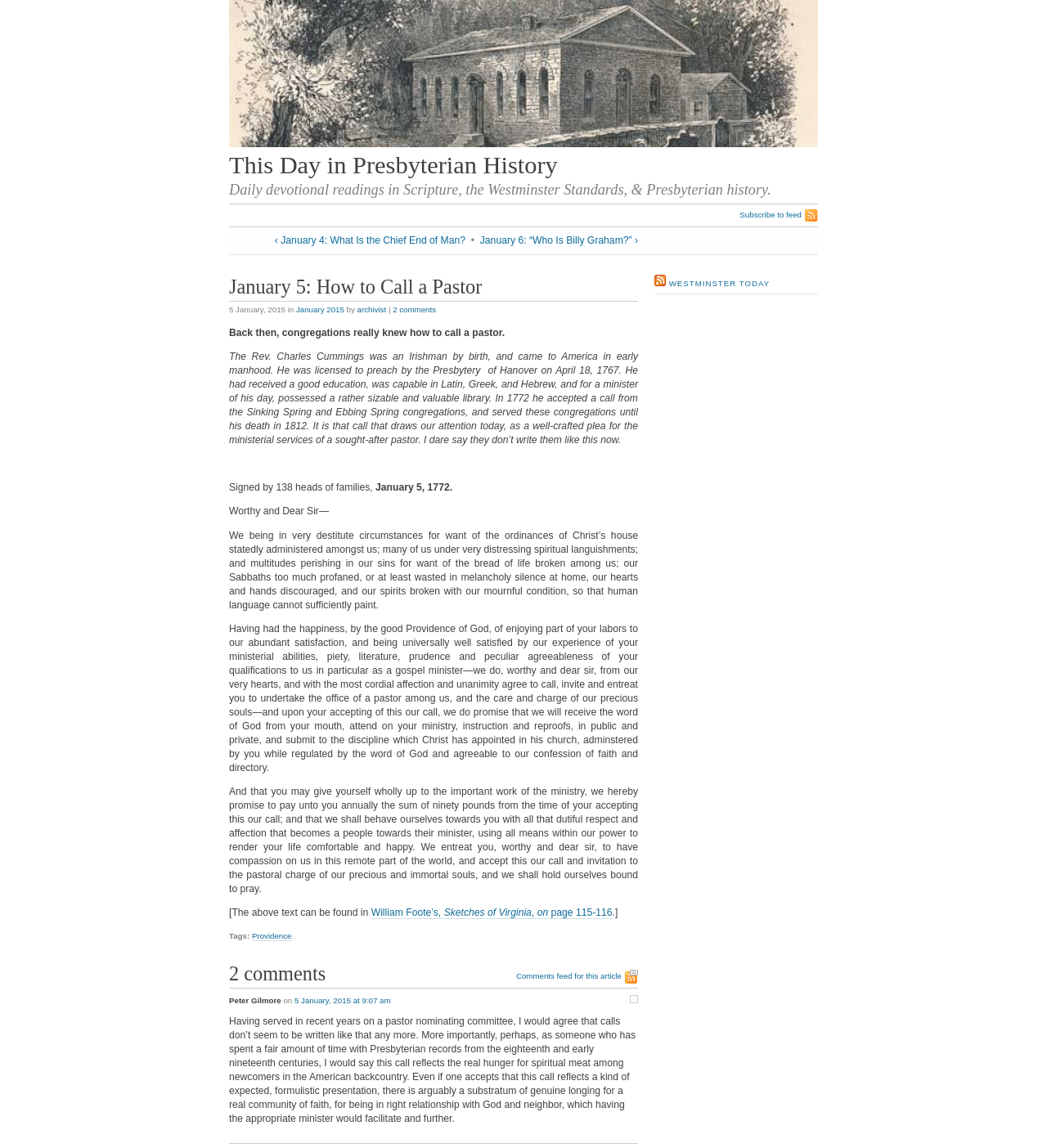Please find the bounding box coordinates of the section that needs to be clicked to achieve this instruction: "Click the 'Subscribe to feed' link".

[0.707, 0.182, 0.781, 0.194]